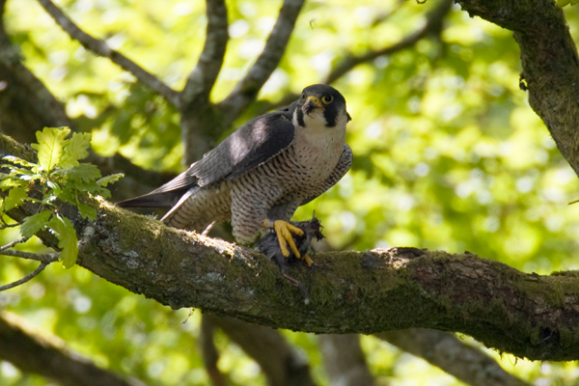What is the falcon gripping with its feet? Look at the image and give a one-word or short phrase answer.

A tree branch